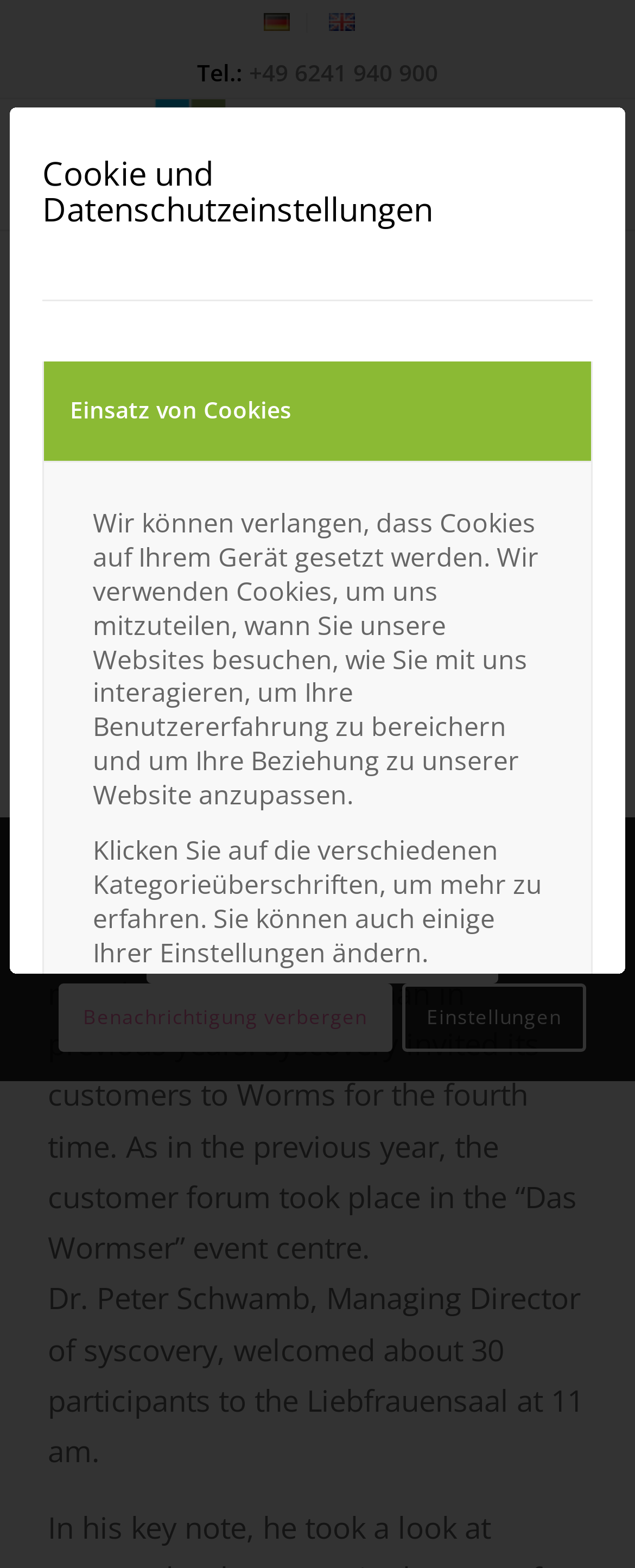Please locate the bounding box coordinates of the element that needs to be clicked to achieve the following instruction: "Select English language". The coordinates should be four float numbers between 0 and 1, i.e., [left, top, right, bottom].

[0.39, 0.008, 0.485, 0.021]